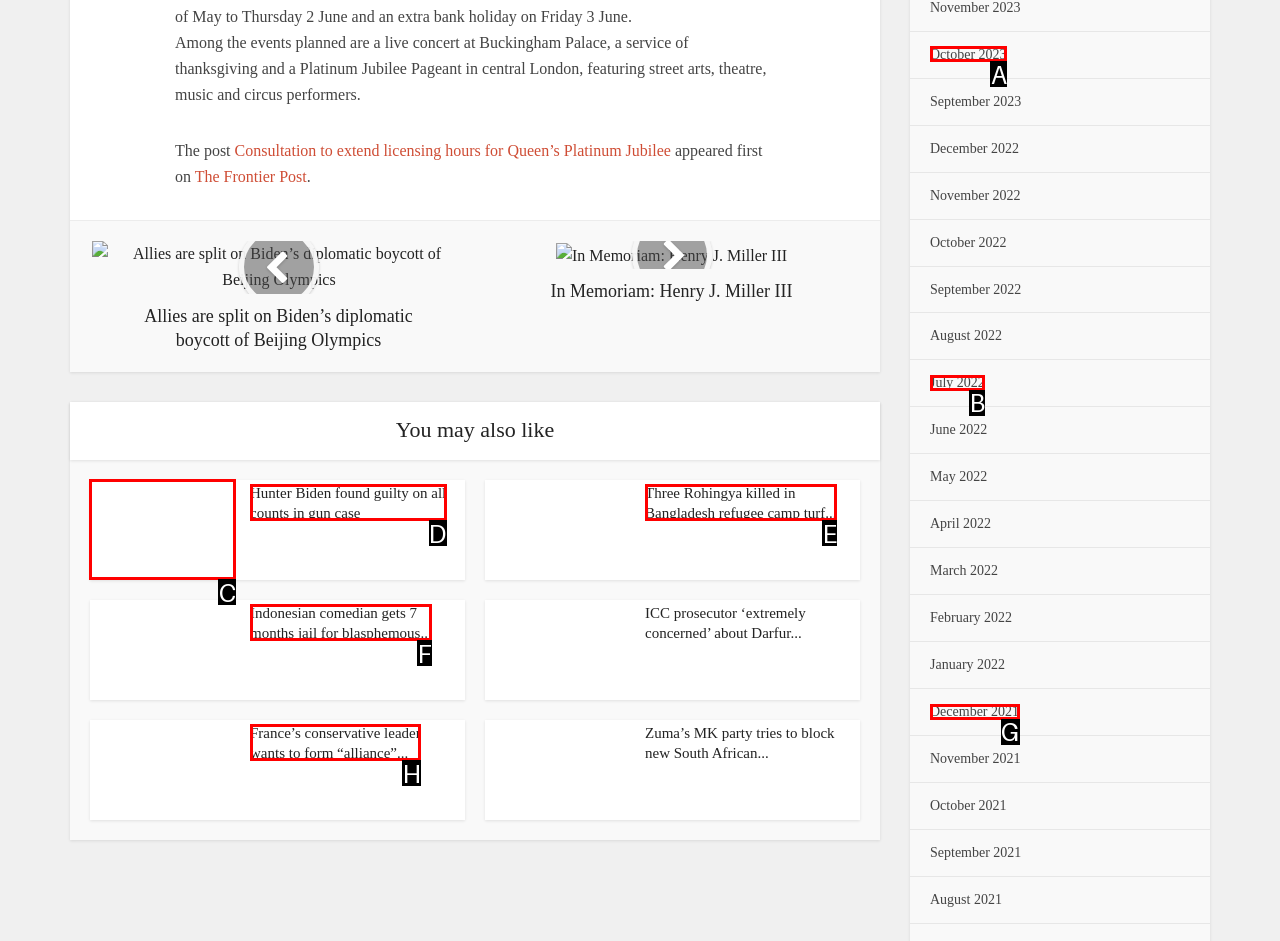Select the appropriate HTML element to click on to finish the task: View the news about Hunter Biden found guilty on all counts in gun case.
Answer with the letter corresponding to the selected option.

C